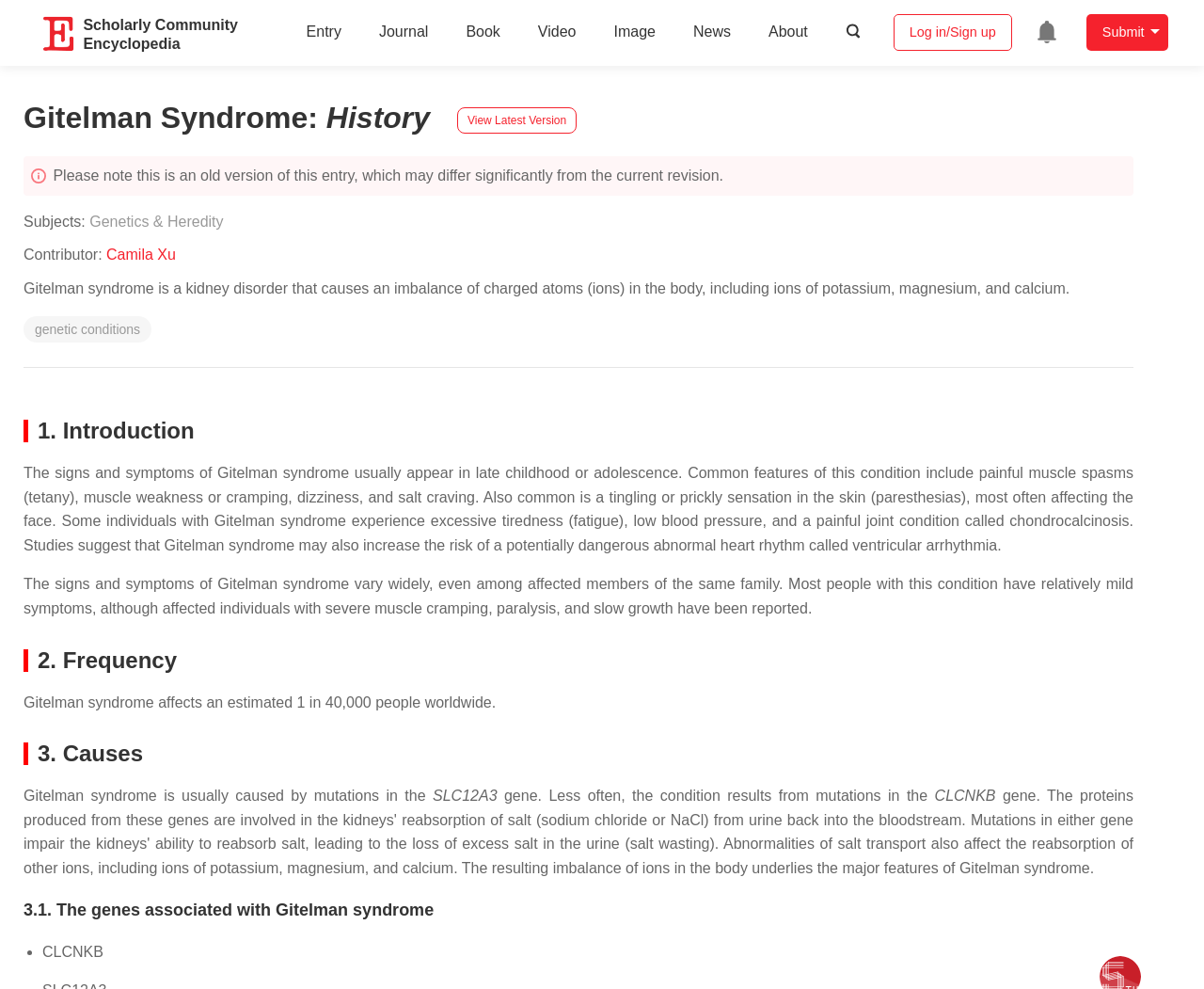Please provide a comprehensive response to the question based on the details in the image: What is the estimated frequency of Gitelman syndrome worldwide?

I found the answer by reading the section '2. Frequency' on the page, which states 'Gitelman syndrome affects an estimated 1 in 40,000 people worldwide.'